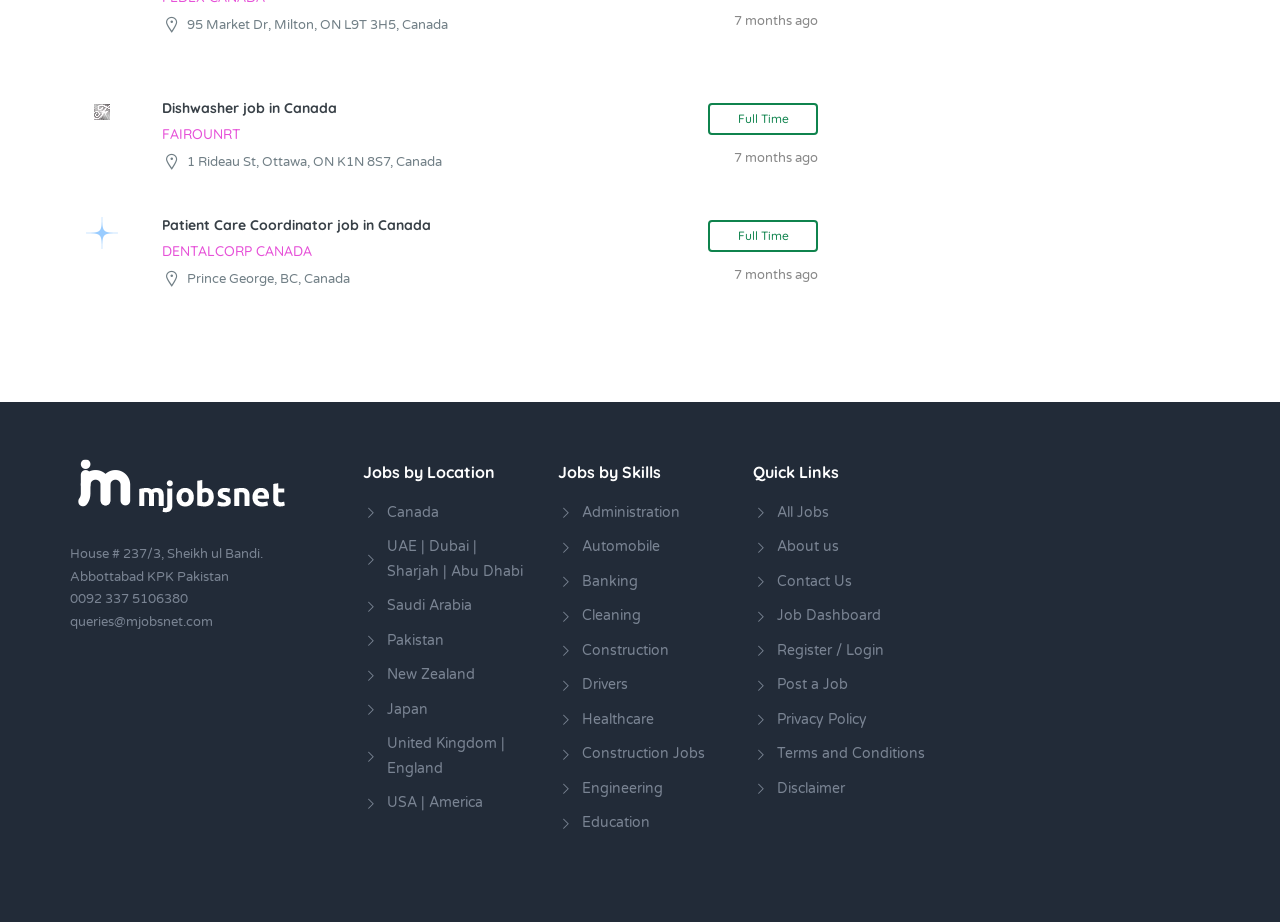Find the bounding box coordinates of the element to click in order to complete the given instruction: "Search jobs by location in Canada."

[0.302, 0.543, 0.412, 0.57]